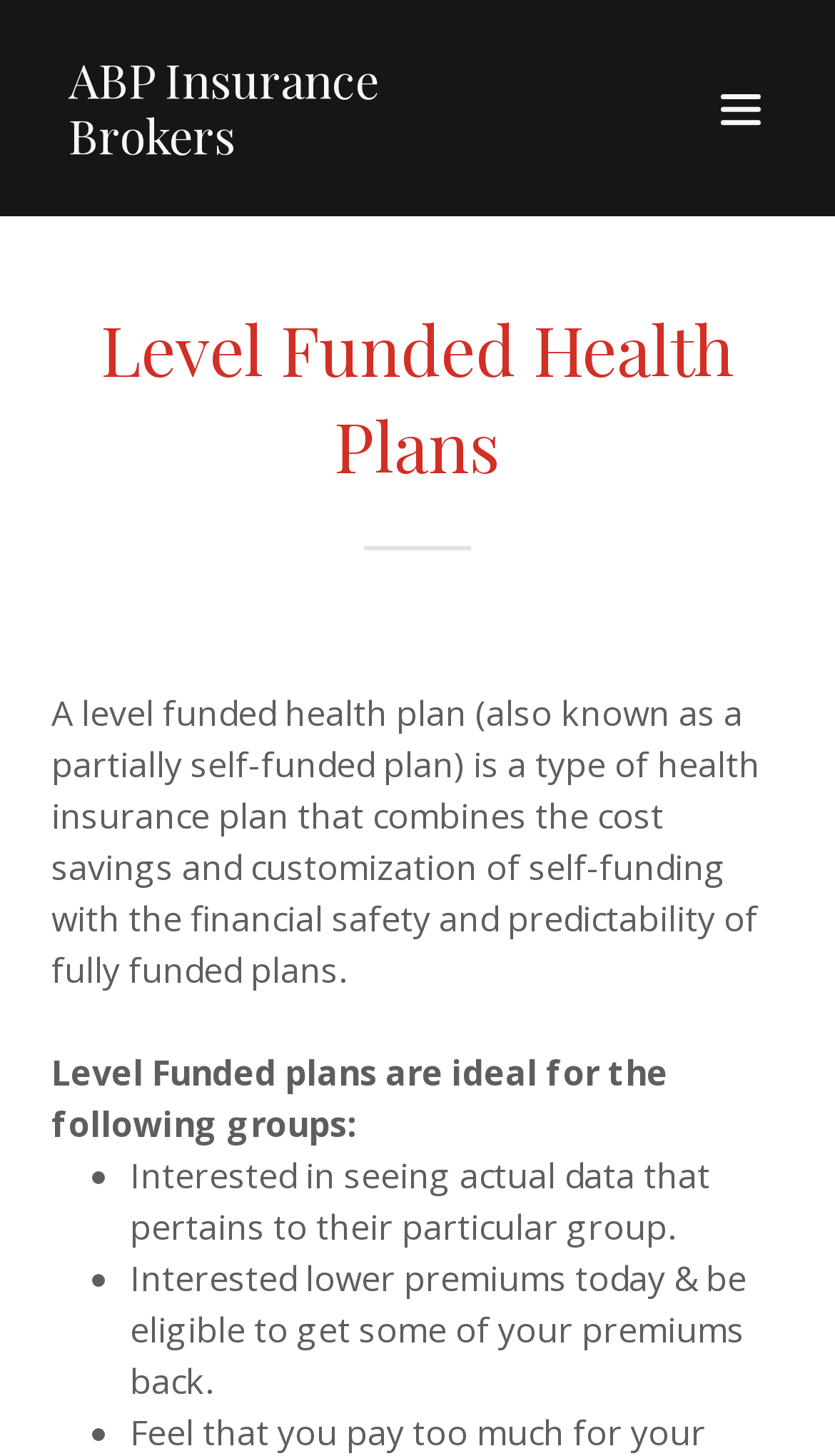Create a detailed description of the webpage's content and layout.

The webpage is about Level Funded Health Plans, an insurance agency that helps individuals find the right insurance plan at an affordable price. At the top left of the page, there is a link to "ABP Insurance Brokers" with a heading of the same name. To the right of this link is a hamburger site navigation icon, represented by an image.

Below these elements, there is a prominent heading that reads "Level Funded Health Plans". Underneath this heading, there is a block of text that explains what a level funded health plan is, describing it as a type of health insurance plan that combines cost savings with financial safety and predictability.

Further down the page, there is a section that highlights the ideal groups for Level Funded plans. This section starts with a heading that reads "Level Funded plans are ideal for the following groups:" and is followed by a list of two bullet points. The first bullet point is for groups interested in seeing actual data that pertains to their particular group, and the second bullet point is for groups interested in lower premiums and potentially getting some of their premiums back.